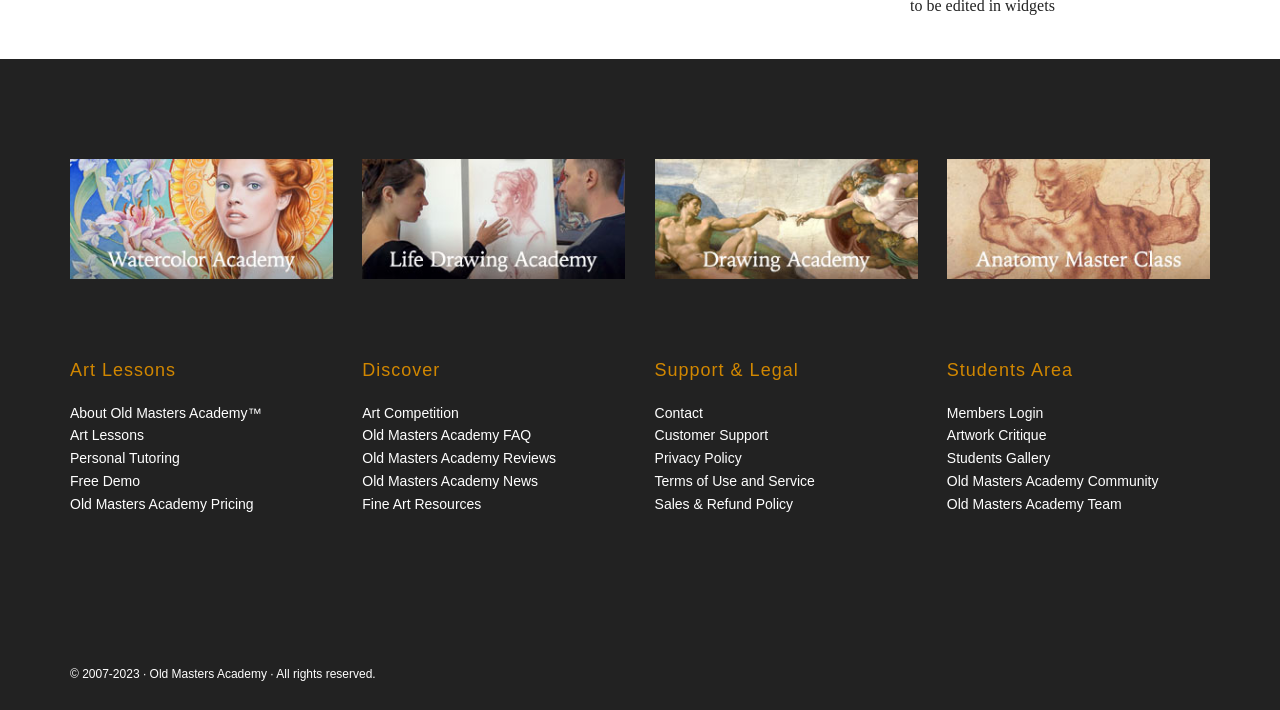What is the name of the section that contains the 'Art Competition' link?
Based on the image, give a one-word or short phrase answer.

Discover